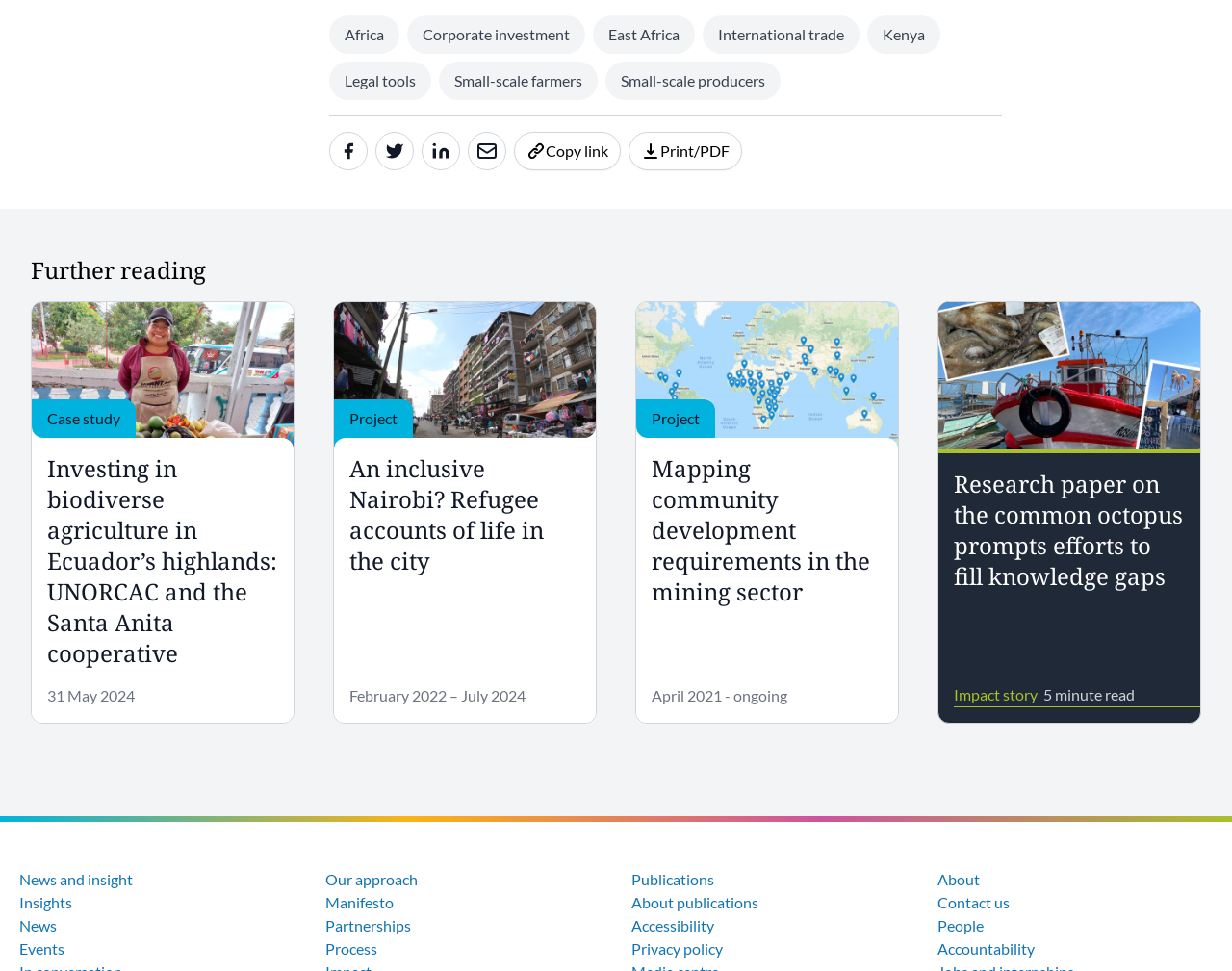Give a one-word or phrase response to the following question: What is the category of the link 'News and insight'?

News